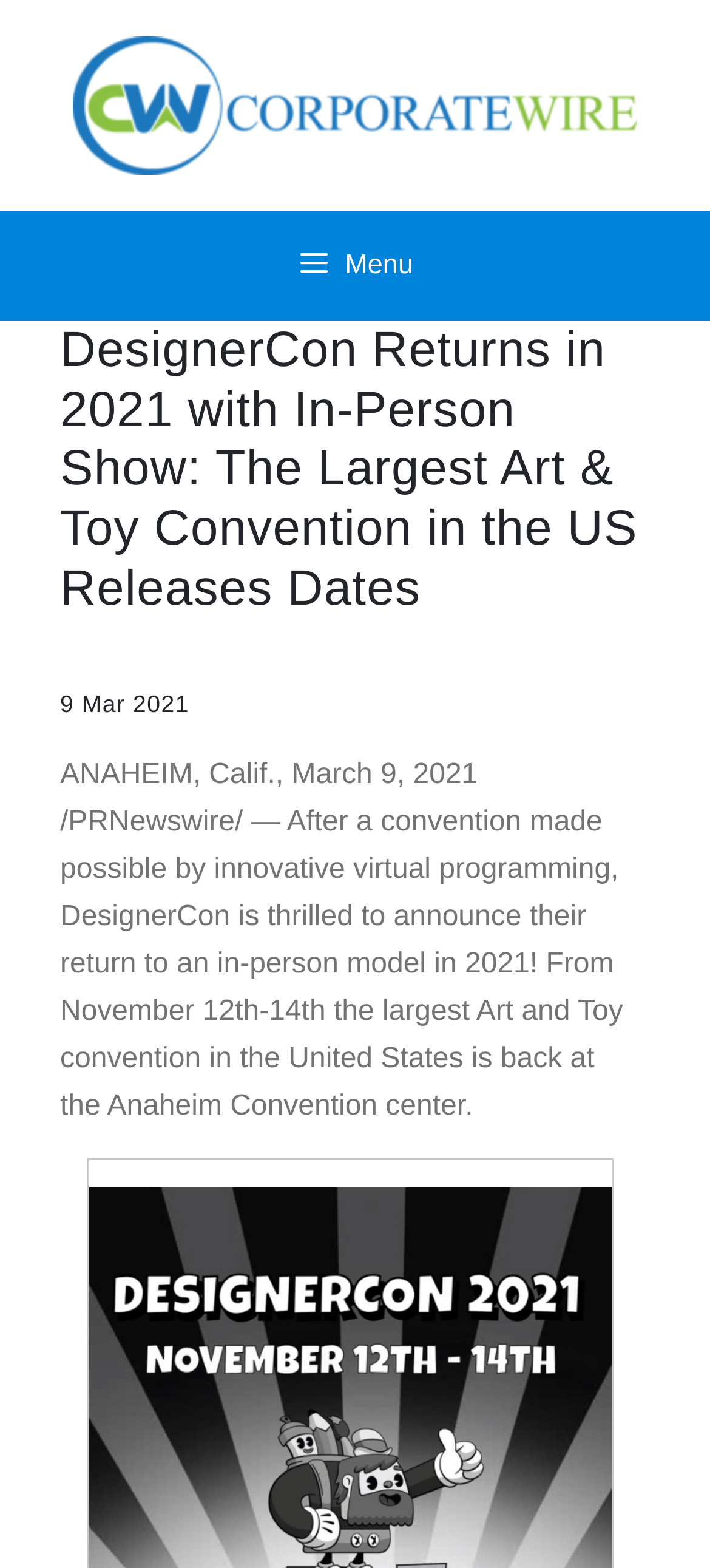Extract the main heading from the webpage content.

DesignerCon Returns in 2021 with In-Person Show: The Largest Art & Toy Convention in the US Releases Dates